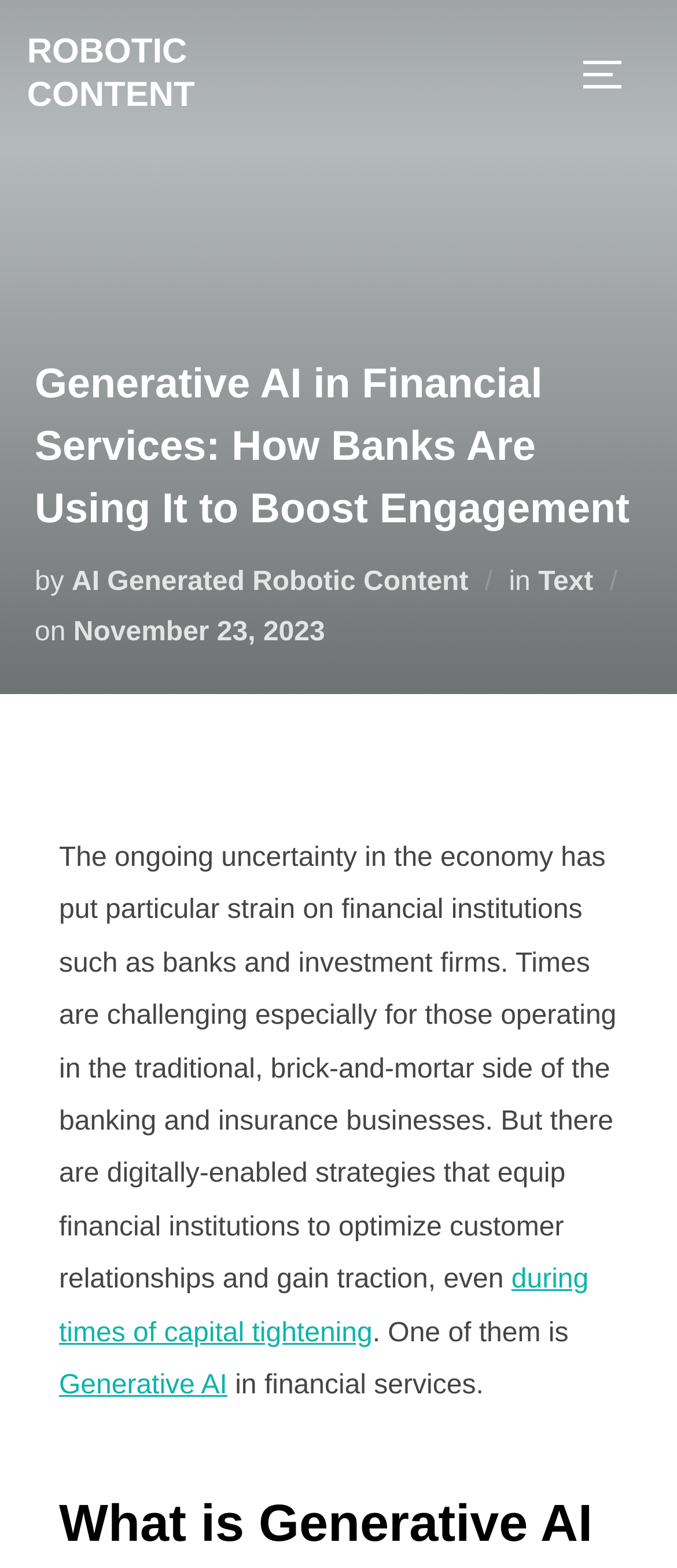Elaborate on the information and visuals displayed on the webpage.

The webpage appears to be an article discussing the application of generative AI in financial services, particularly in banks. At the top left, there is a link to "ROBOTIC CONTENT" and a button to toggle the sidebar and navigation on the top right. Below the button, there is a large infographic image related to investment firms, taking up almost half of the page.

The main content of the article is divided into sections, starting with a header that reads "Generative AI in Financial Services: How Banks Are Using It to Boost Engagement". Below the header, there is a byline with a link to "AI Generated Robotic Content" and another link to "Text". The date of the article, "November 23, 2023", is also displayed.

The main text of the article begins with a paragraph discussing the challenges faced by financial institutions, particularly traditional banks and insurance businesses, due to economic uncertainty. The text continues to explain how digitally-enabled strategies can help these institutions optimize customer relationships and gain traction. There are links to related topics, such as "during times of capital tightening" and "Generative AI", scattered throughout the text.

Overall, the webpage appears to be a well-structured article with a clear hierarchy of information, featuring a prominent infographic image and links to related topics.